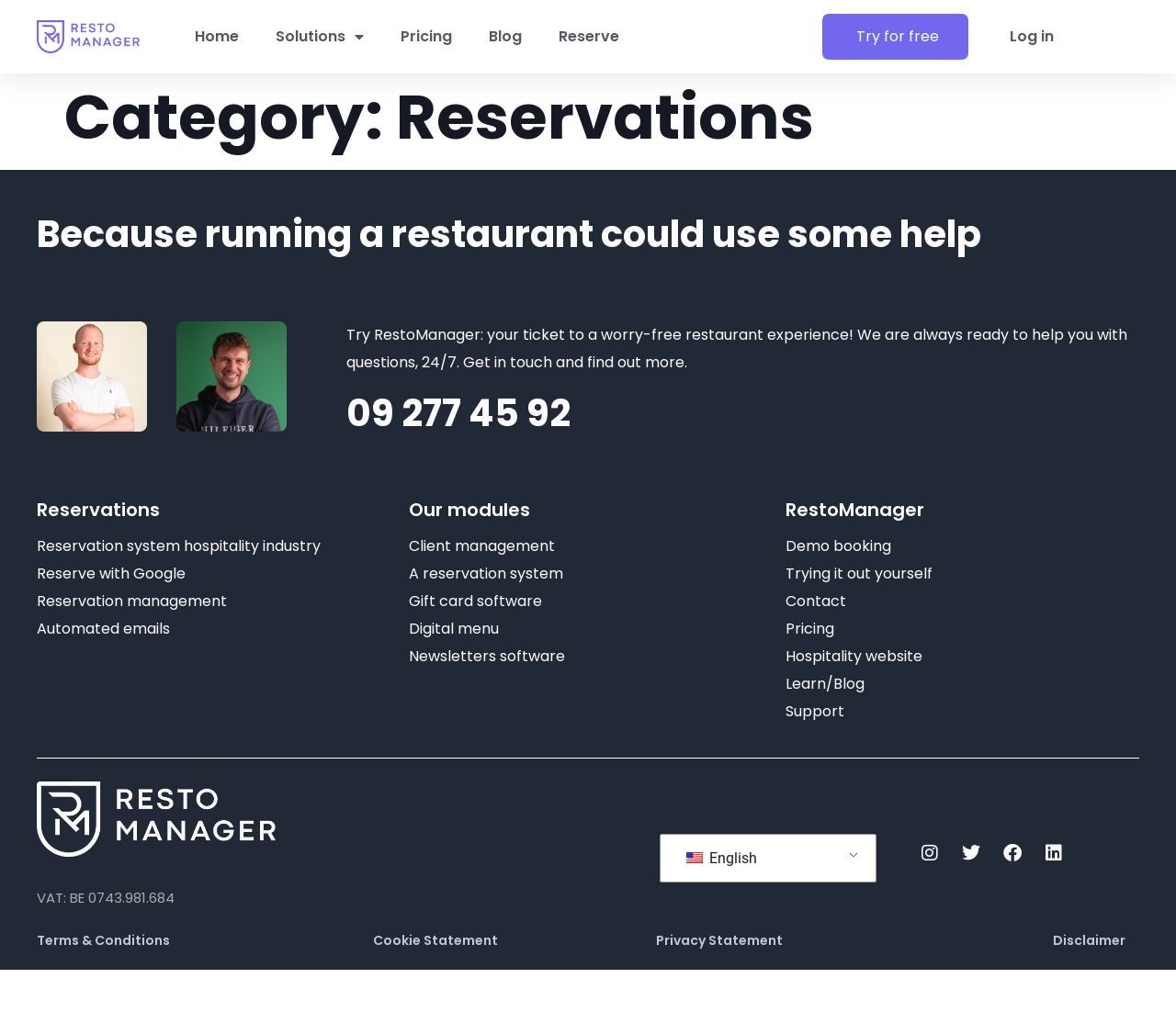What is the name of the company?
Your answer should be a single word or phrase derived from the screenshot.

RestoManager